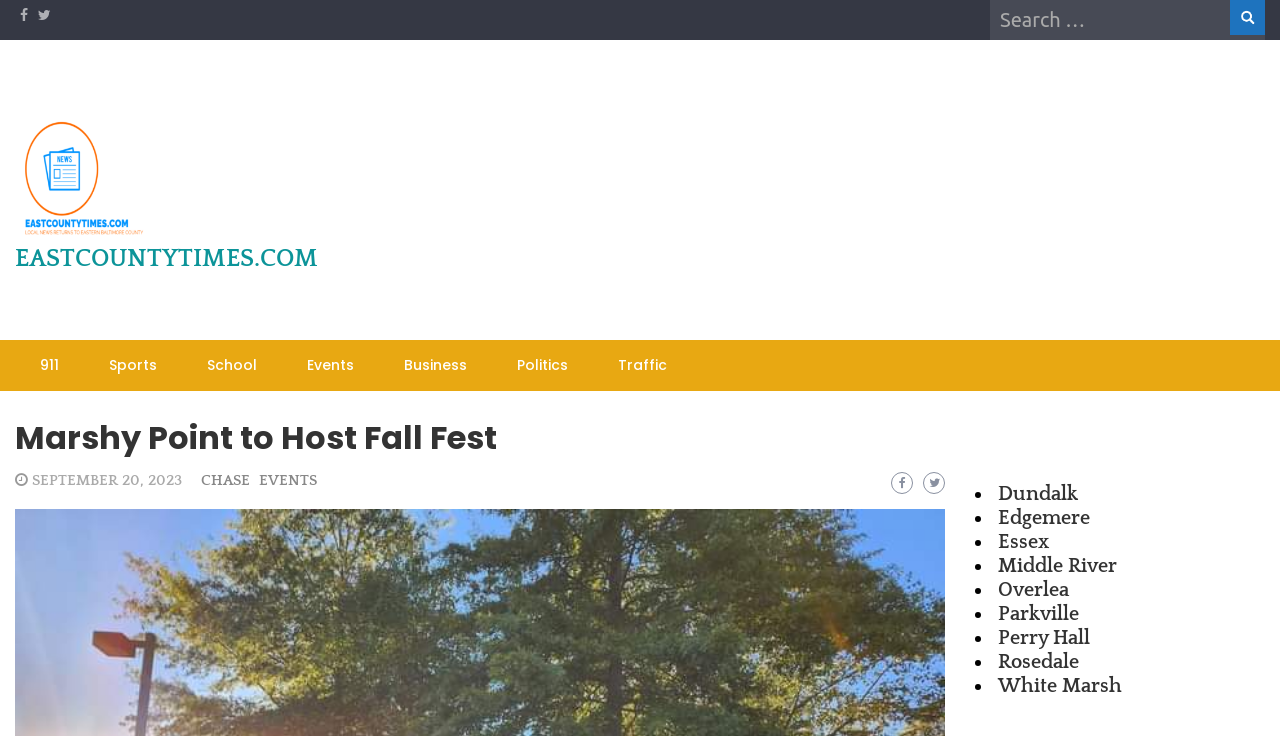Determine the bounding box coordinates of the region that needs to be clicked to achieve the task: "Click on the Fall Festival event".

[0.012, 0.573, 0.738, 0.617]